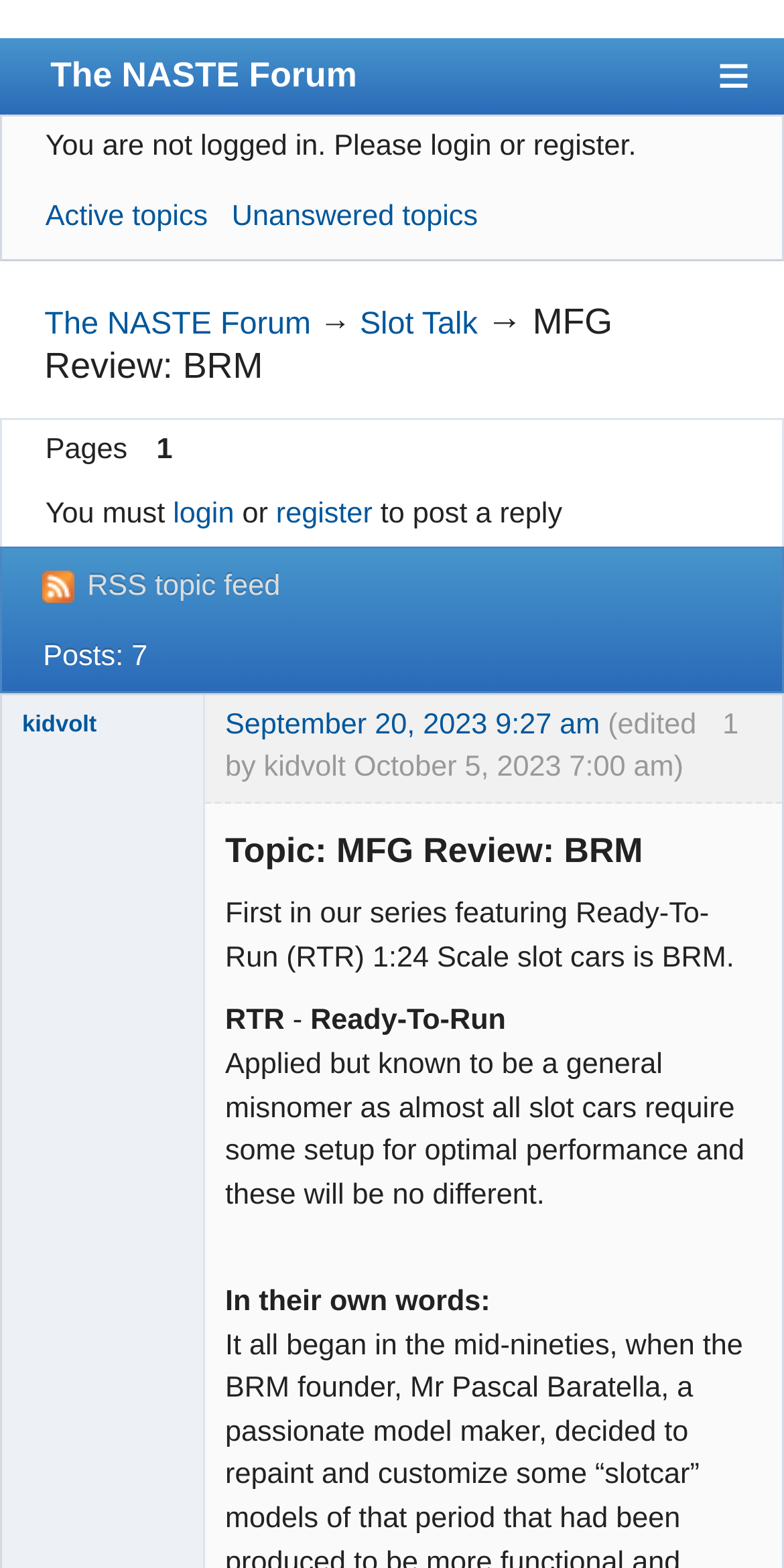Describe all significant elements and features of the webpage.

The webpage is a forum discussion page, specifically the first page of a topic titled "MFG Review: BRM" under the "Slot Talk" category of "The NASTE Forum". 

At the top left corner, there is a link to "The NASTE Forum" and a series of hidden links to other sections of the forum, including "Index", "News", "User list", "Rules", "Search", "Register", and "Login". 

Below these links, there is a notification stating "You are not logged in." and a prompt to "Please login or register." 

On the top right side, there are links to "Active topics" and "Unanswered topics". 

Below these links, there is a breadcrumb navigation showing the current location in the forum, with links to "The NASTE Forum", "Slot Talk", and the current topic "MFG Review: BRM". 

The main content of the page is a discussion thread, with the topic title "MFG Review: BRM" and a note stating "Pages". 

The first post in the thread is from a user named "kidvolt" and includes a heading with the user's name and the post date, as well as a link to the user's profile. The post content is a review of BRM 1:24 Scale slot cars, describing them as "Ready-To-Run" but noting that they still require some setup for optimal performance. 

The post includes an image of the user "kidvolt" and a label indicating their status as "The Decider" and "Offline".